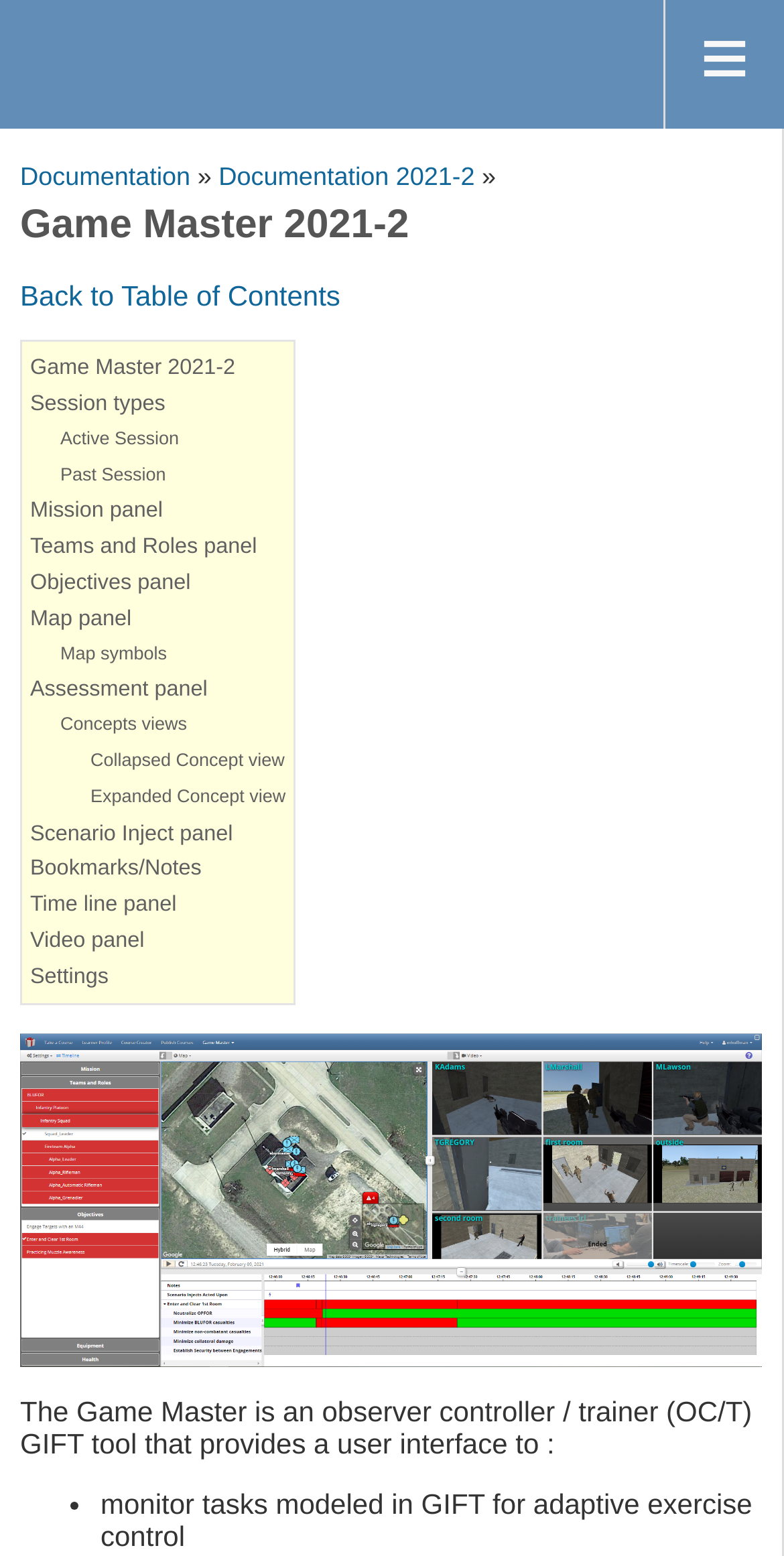What type of content can be accessed from the Video panel?
Please answer the question with as much detail as possible using the screenshot.

The Video panel is likely used to access video content, possibly related to the Game Master tool or the sessions being managed.